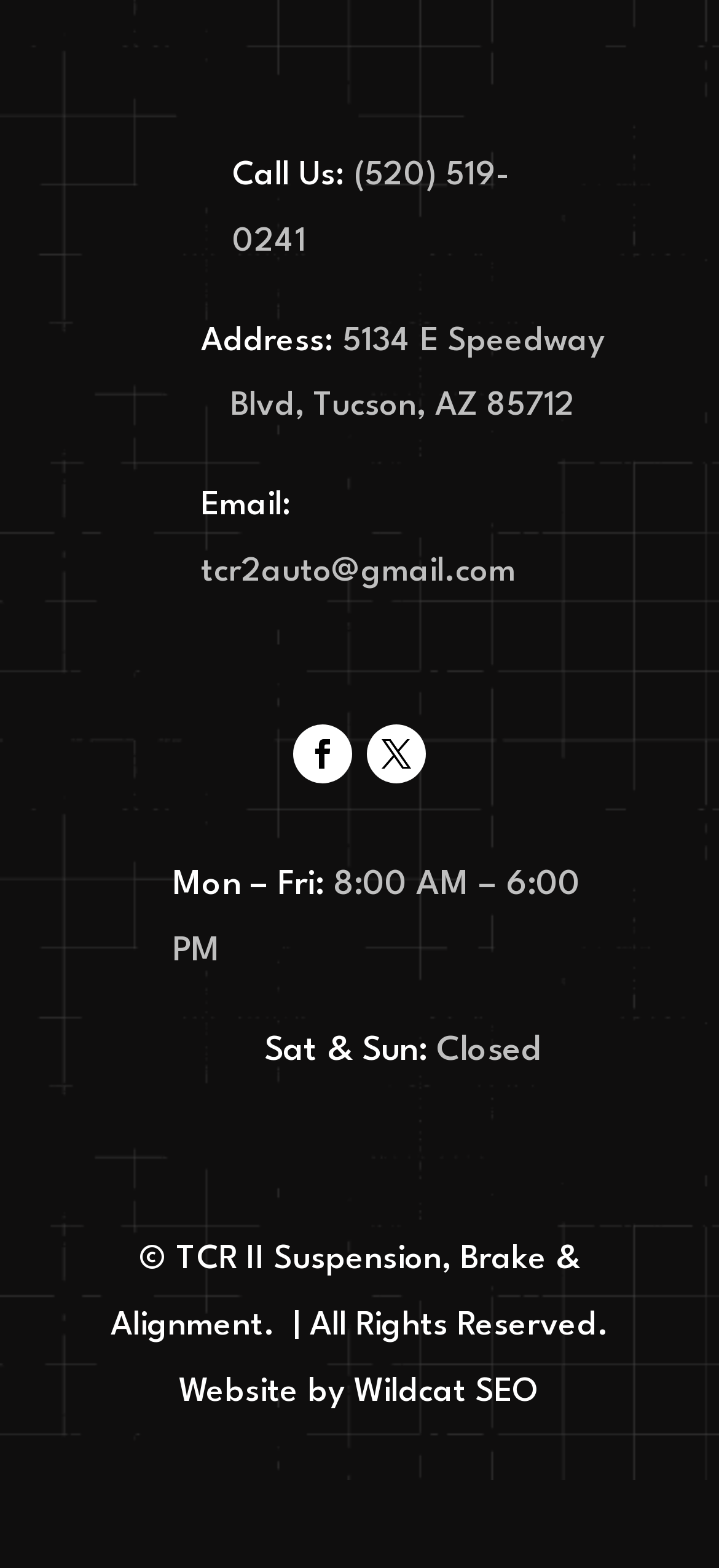Find the bounding box coordinates for the element described here: "Follow".

[0.51, 0.462, 0.592, 0.5]